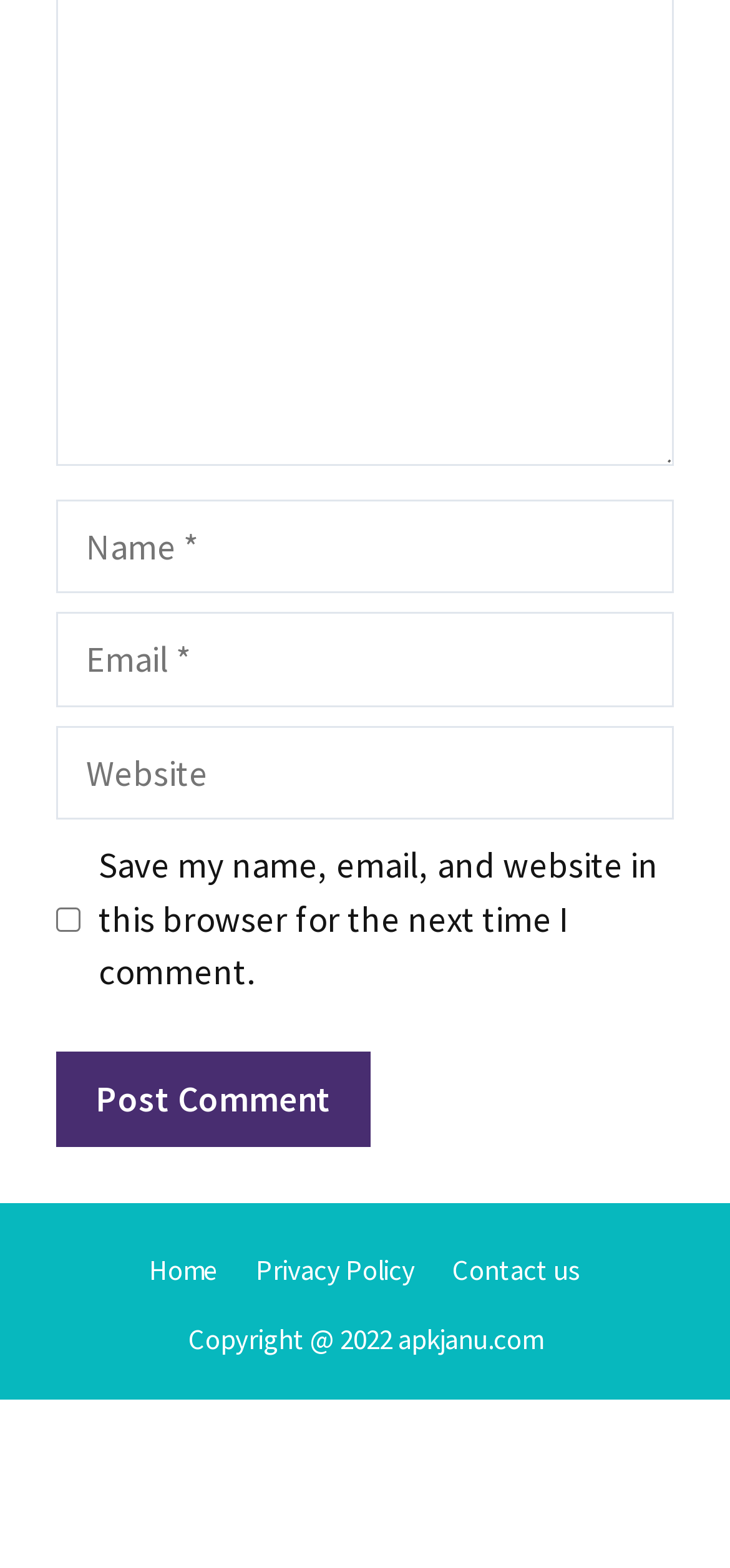Determine the bounding box coordinates for the clickable element to execute this instruction: "Check the save comment option". Provide the coordinates as four float numbers between 0 and 1, i.e., [left, top, right, bottom].

[0.077, 0.578, 0.11, 0.594]